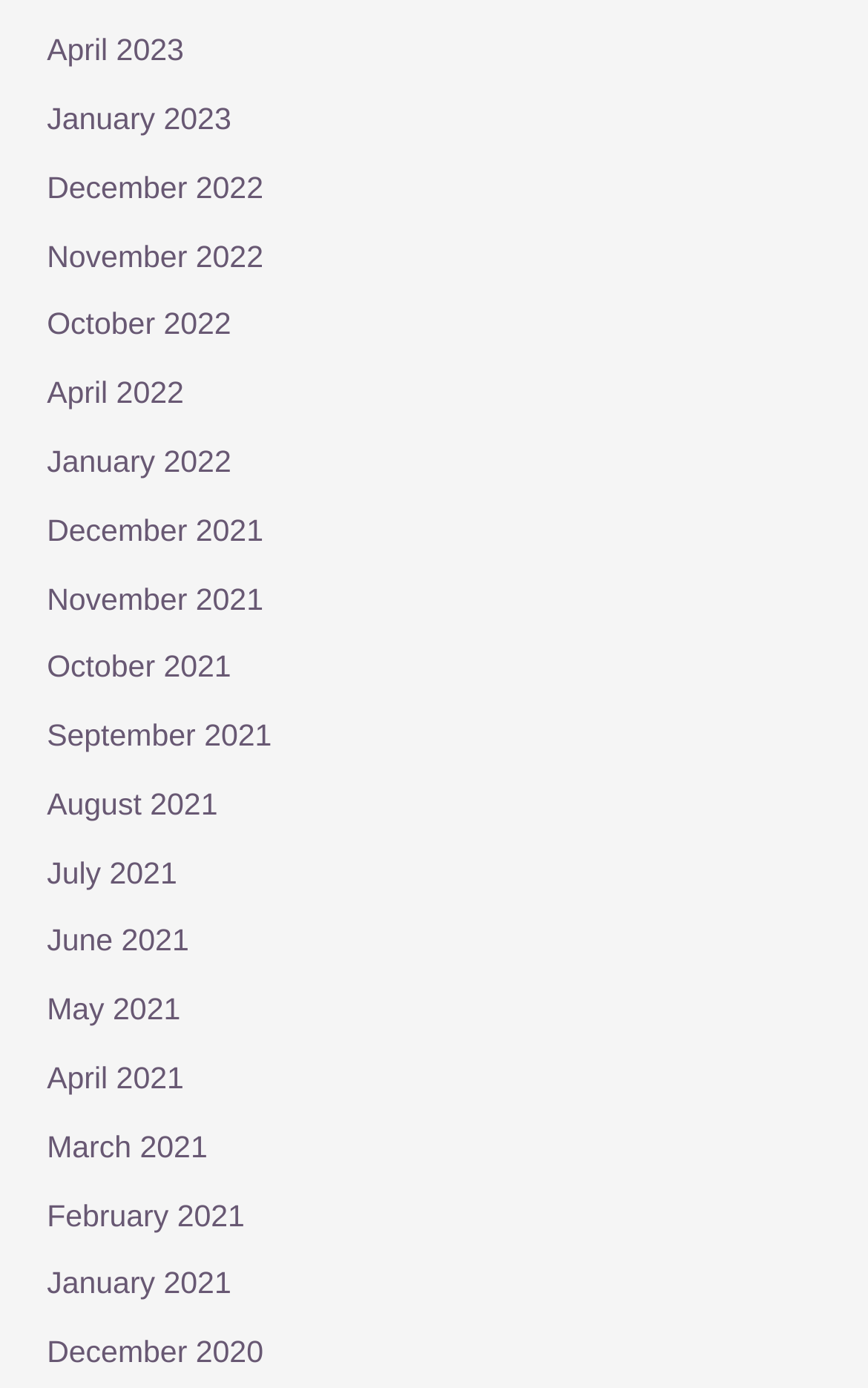What is the earliest month listed?
Answer the question based on the image using a single word or a brief phrase.

December 2020